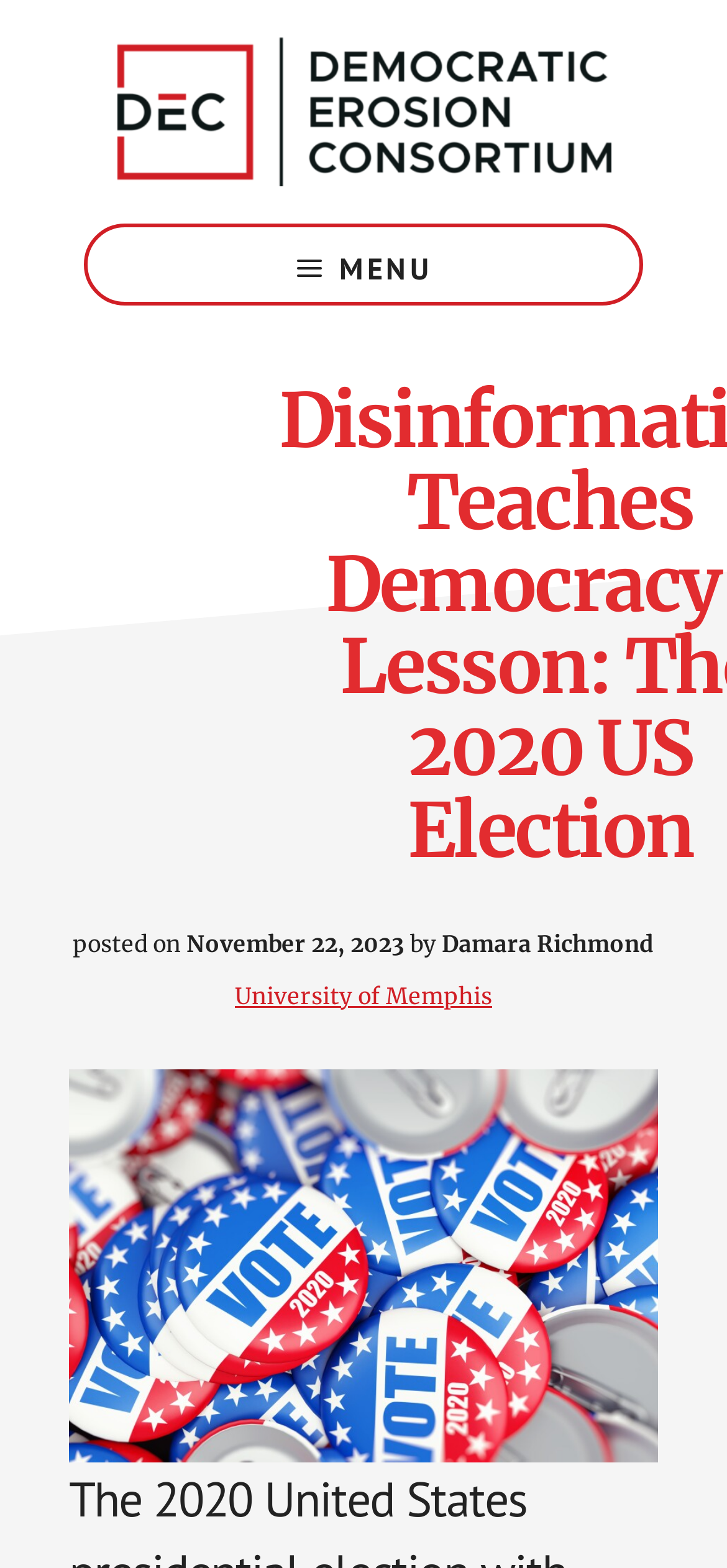Please reply with a single word or brief phrase to the question: 
What is the type of the image in the article?

figure